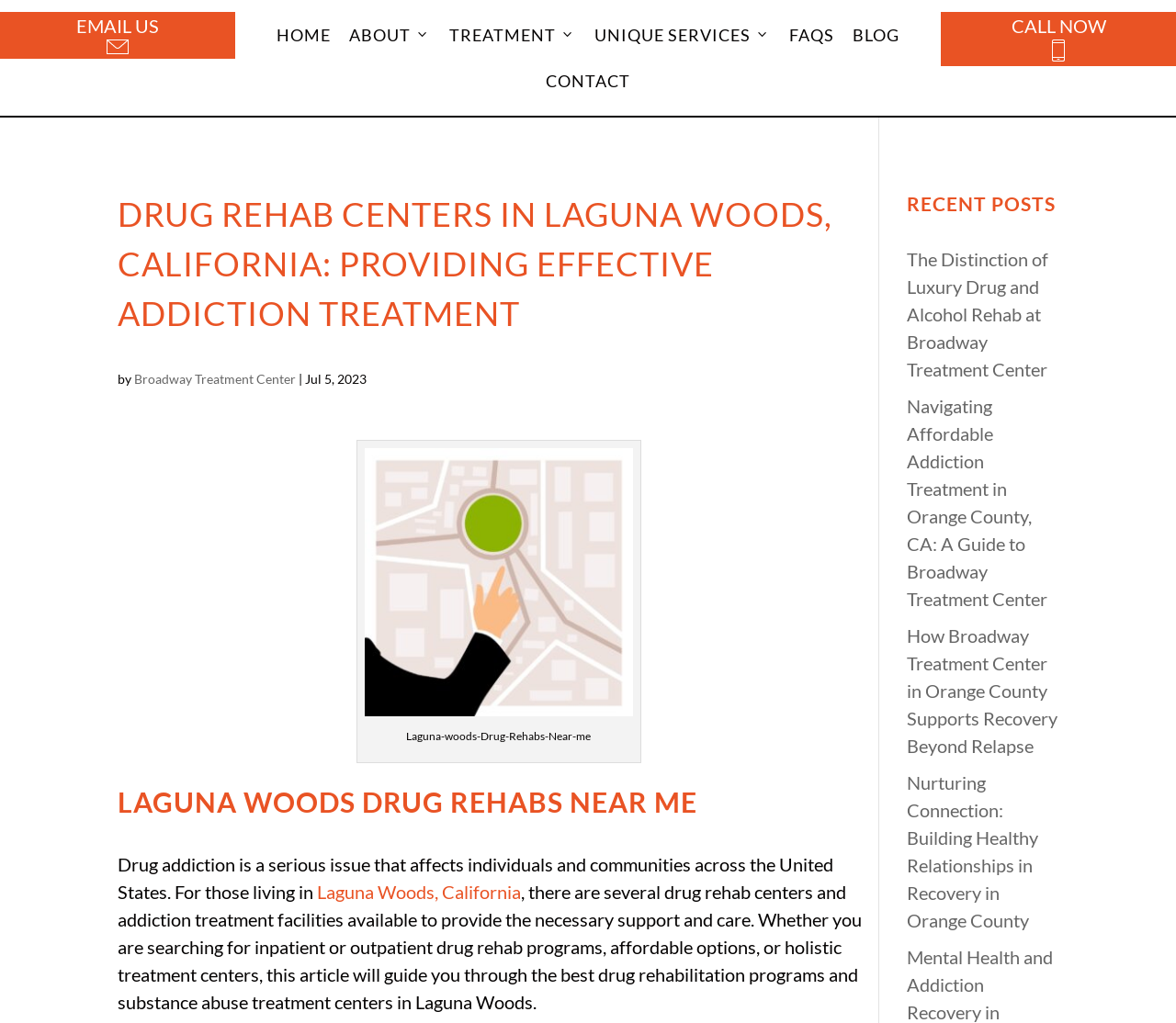Generate a thorough explanation of the webpage's elements.

This webpage is about drug rehab centers near Laguna Woods, California. At the top, there is a navigation menu with links to "HOME", "ABOUT", "TREATMENT", "UNIQUE SERVICES", "FAQS", "BLOG", and "CONTACT". On the top right, there are two prominent calls-to-action: "EMAIL US" and "CALL NOW", both with accompanying images.

Below the navigation menu, there is a heading that reads "DRUG REHAB CENTERS IN LAGUNA WOODS, CALIFORNIA: PROVIDING EFFECTIVE ADDICTION TREATMENT". This is followed by a brief description of the article, including the author and date. To the right of this description, there is an image related to Laguna Woods drug rehabs.

The main content of the webpage is divided into two sections. The first section has a heading "LAGUNA WOODS DRUG REHABS NEAR ME" and provides an introduction to the issue of drug addiction in Laguna Woods, California. It also mentions the availability of drug rehab centers and addiction treatment facilities in the area.

The second section has a heading "RECENT POSTS" and lists four articles related to drug rehabilitation and addiction treatment. These articles have titles such as "The Distinction of Luxury Drug and Alcohol Rehab at Broadway Treatment Center" and "Nurturing Connection: Building Healthy Relationships in Recovery in Orange County".